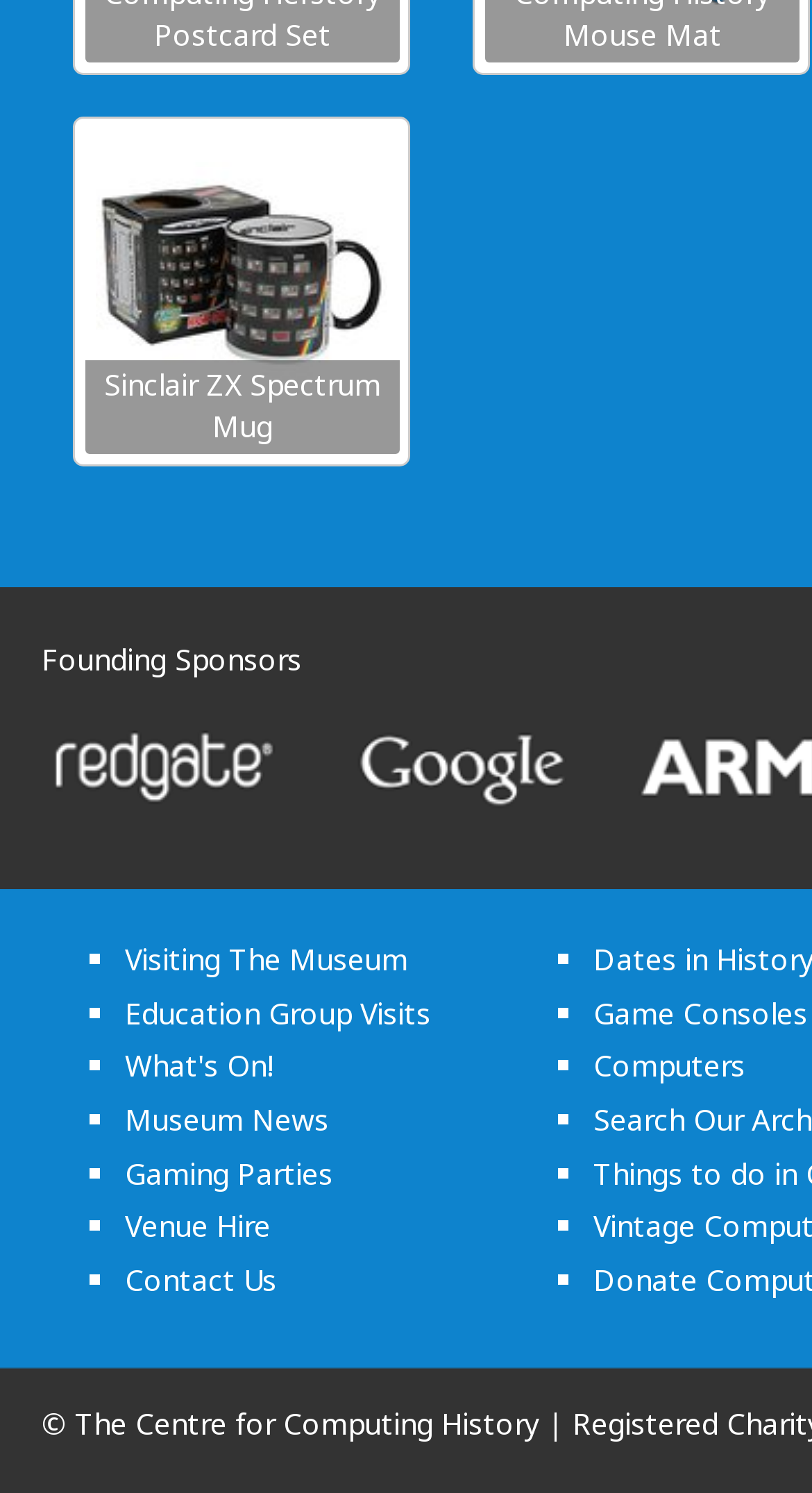Determine the bounding box coordinates of the UI element described below. Use the format (top-left x, top-left y, bottom-right x, bottom-right y) with floating point numbers between 0 and 1: Sinclair ZX Spectrum Mug

[0.105, 0.241, 0.493, 0.303]